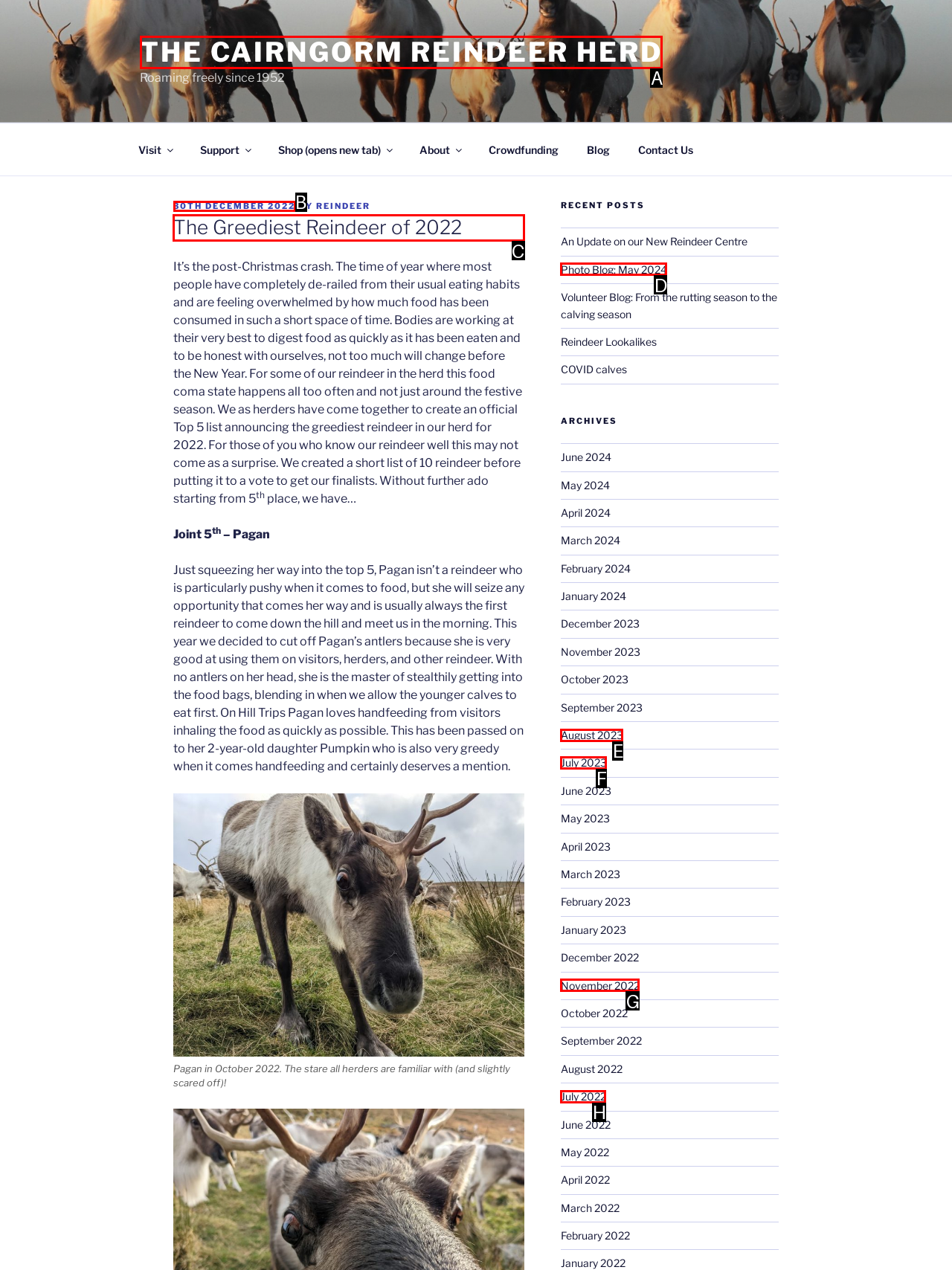Identify the appropriate choice to fulfill this task: Read the blog post about the greediest reindeer of 2022
Respond with the letter corresponding to the correct option.

C